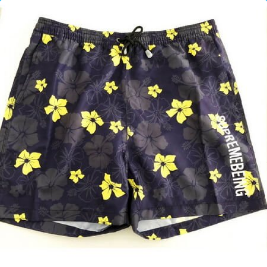Paint a vivid picture of the image with your description.

This image features a pair of men's swim trunks characterized by a vibrant floral pattern. The fabric displays large, bold yellow flowers set against a rich navy blue background, creating a striking visual contrast. The swim shorts are designed with a comfortable elastic waistband featuring a drawstring for an adjustable fit. On the side of the shorts, the word "SUPREMEBEING" is prominently printed, adding a trendy touch to the overall design. Ideal for summer outings, beach trips, or pool parties, these swim trunks offer both style and functionality.